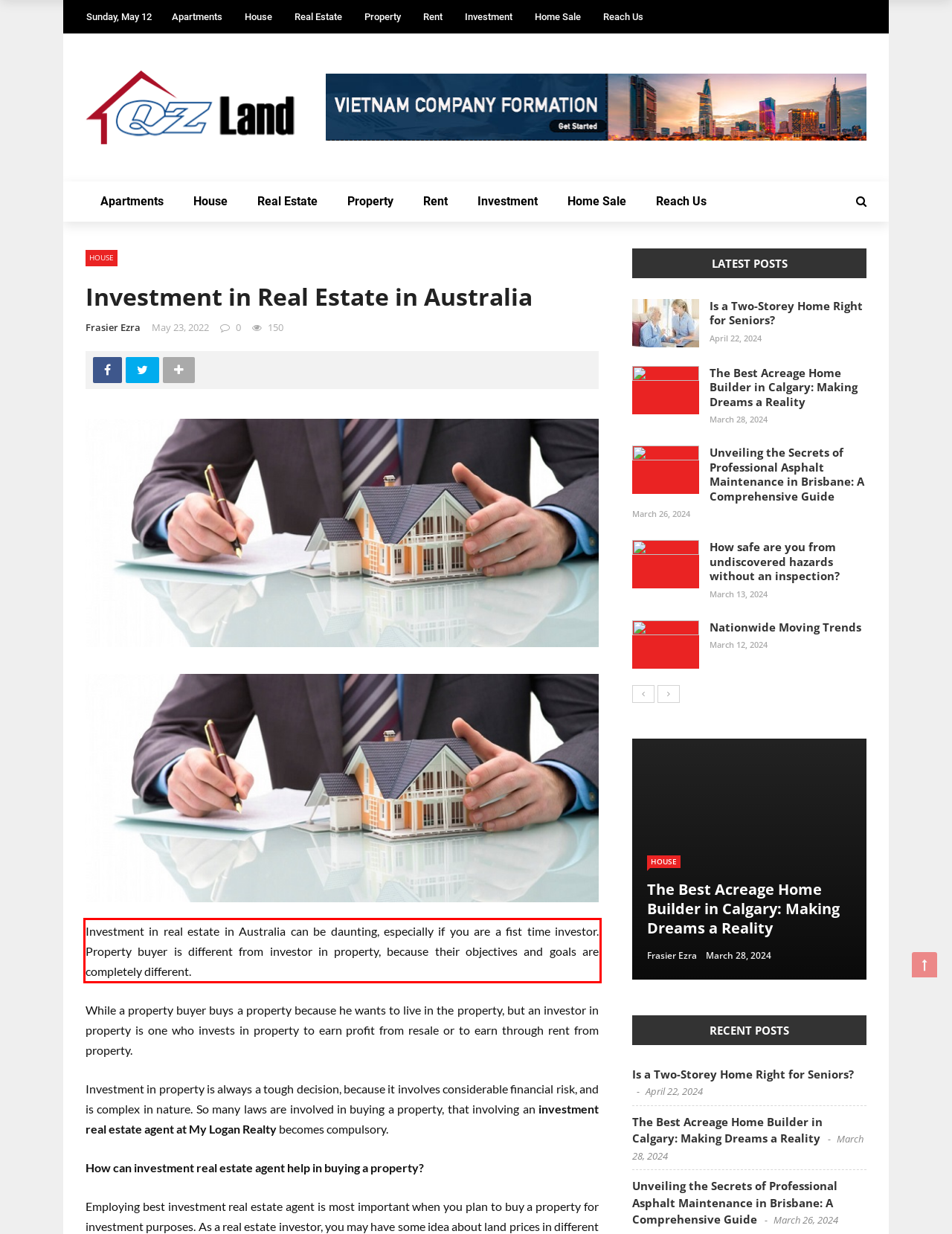In the given screenshot, locate the red bounding box and extract the text content from within it.

Investment in real estate in Australia can be daunting, especially if you are a fist time investor. Property buyer is different from investor in property, because their objectives and goals are completely different.